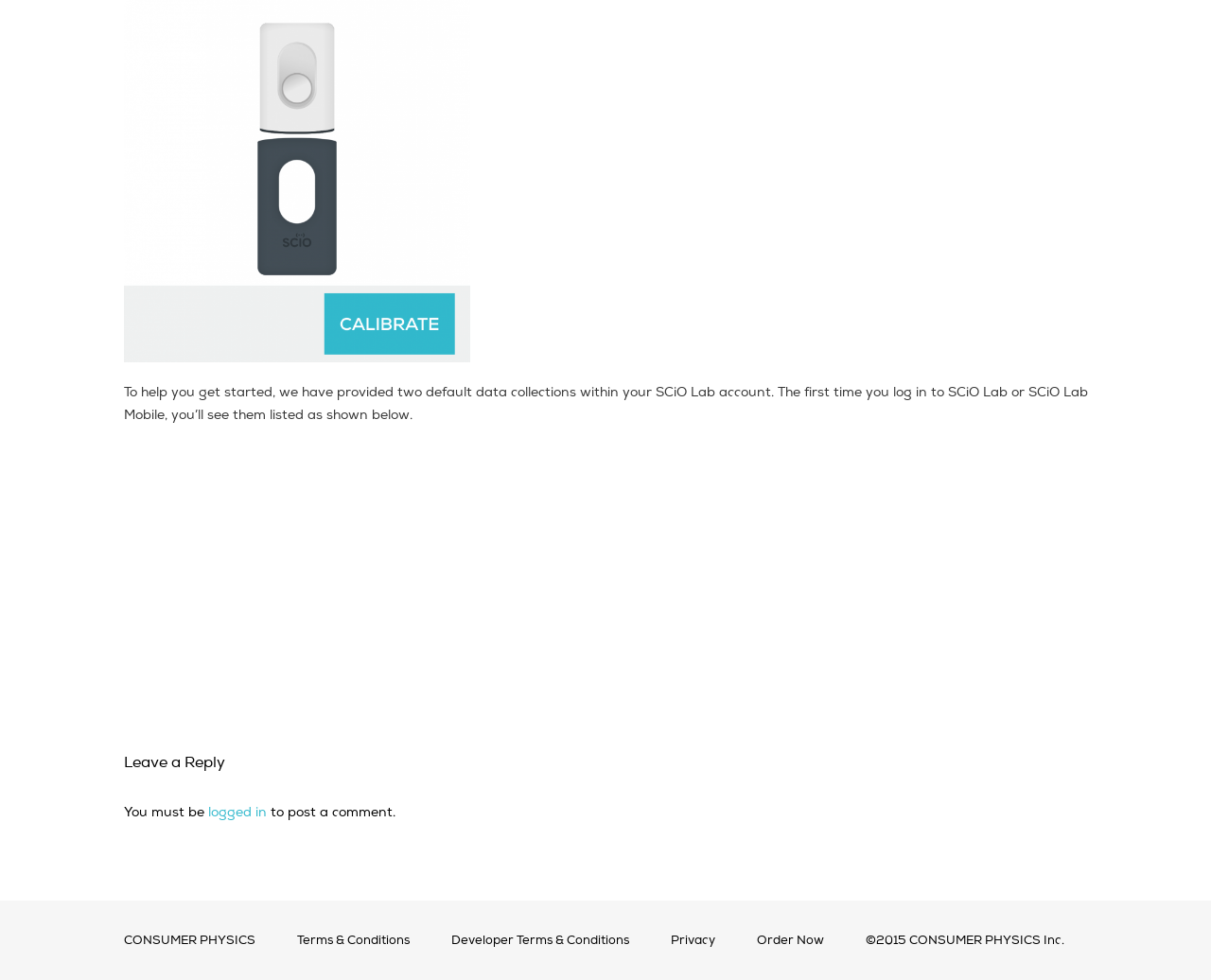How many default data collections are provided?
Using the details from the image, give an elaborate explanation to answer the question.

The webpage mentions that 'To help you get started, we have provided two default data collections within your SCiO Lab account.'